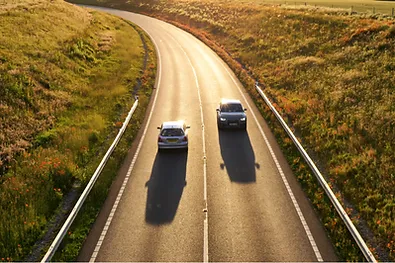Look at the image and give a detailed response to the following question: What is the direction of the two vehicles?

The caption states that the image 'showcases two vehicles traveling in opposite directions' which implies that one vehicle is moving in one direction and the other vehicle is moving in the opposite direction.